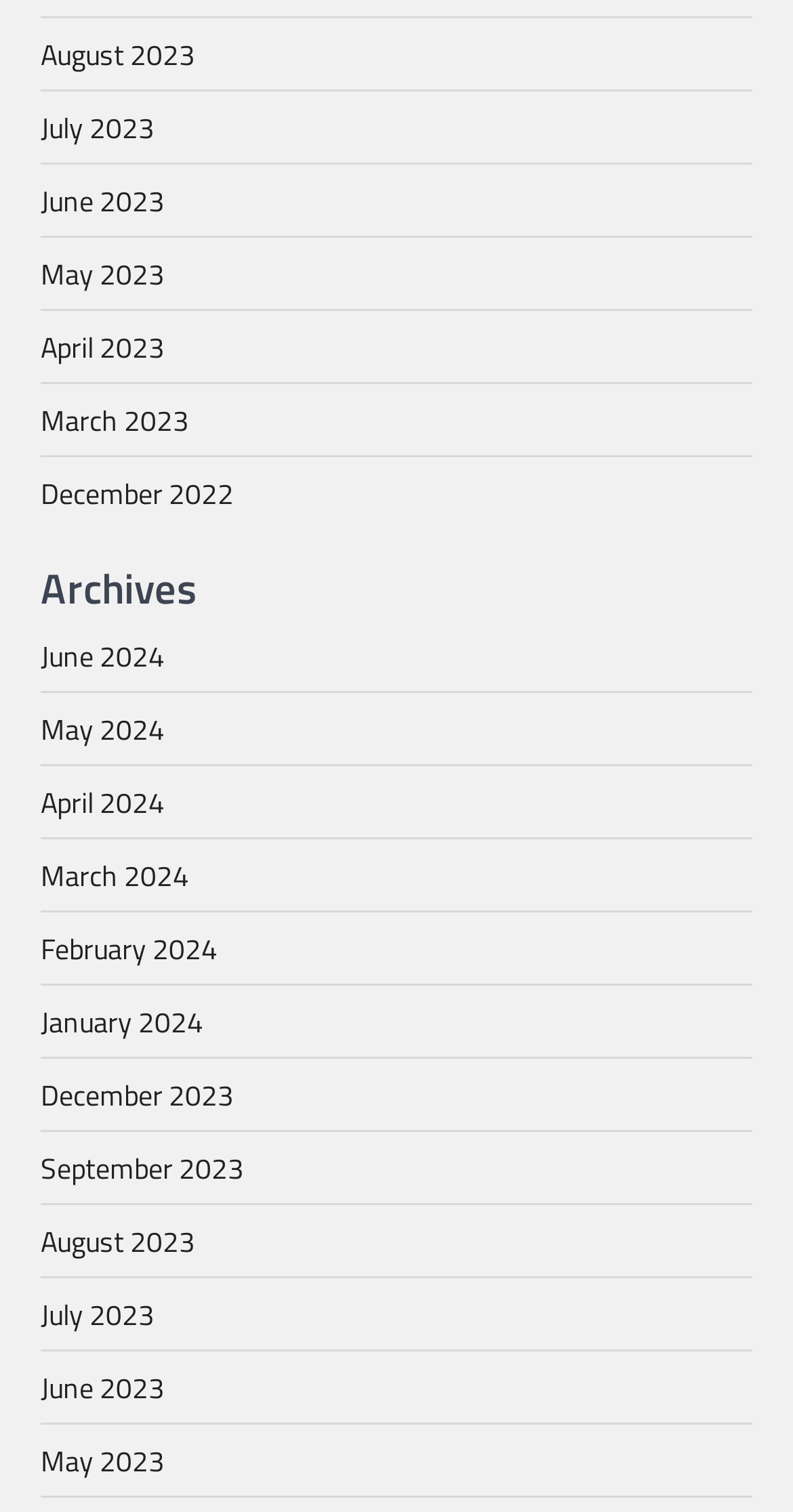Provide a short answer using a single word or phrase for the following question: 
What is the latest month listed?

June 2024